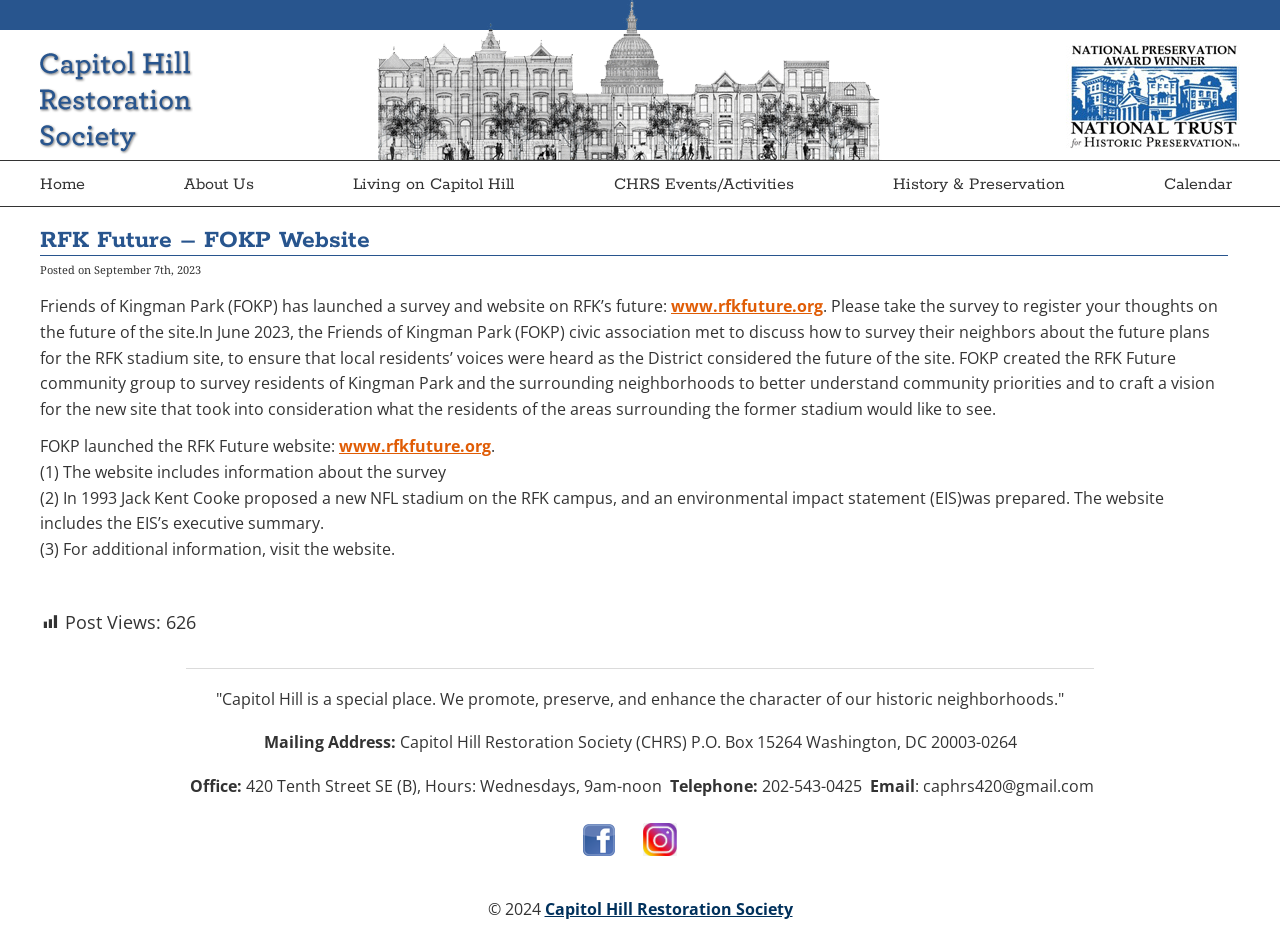Please answer the following question using a single word or phrase: 
What is the name of the Facebook page associated with the Capitol Hill Restoration Society?

Visit our Facebook Page